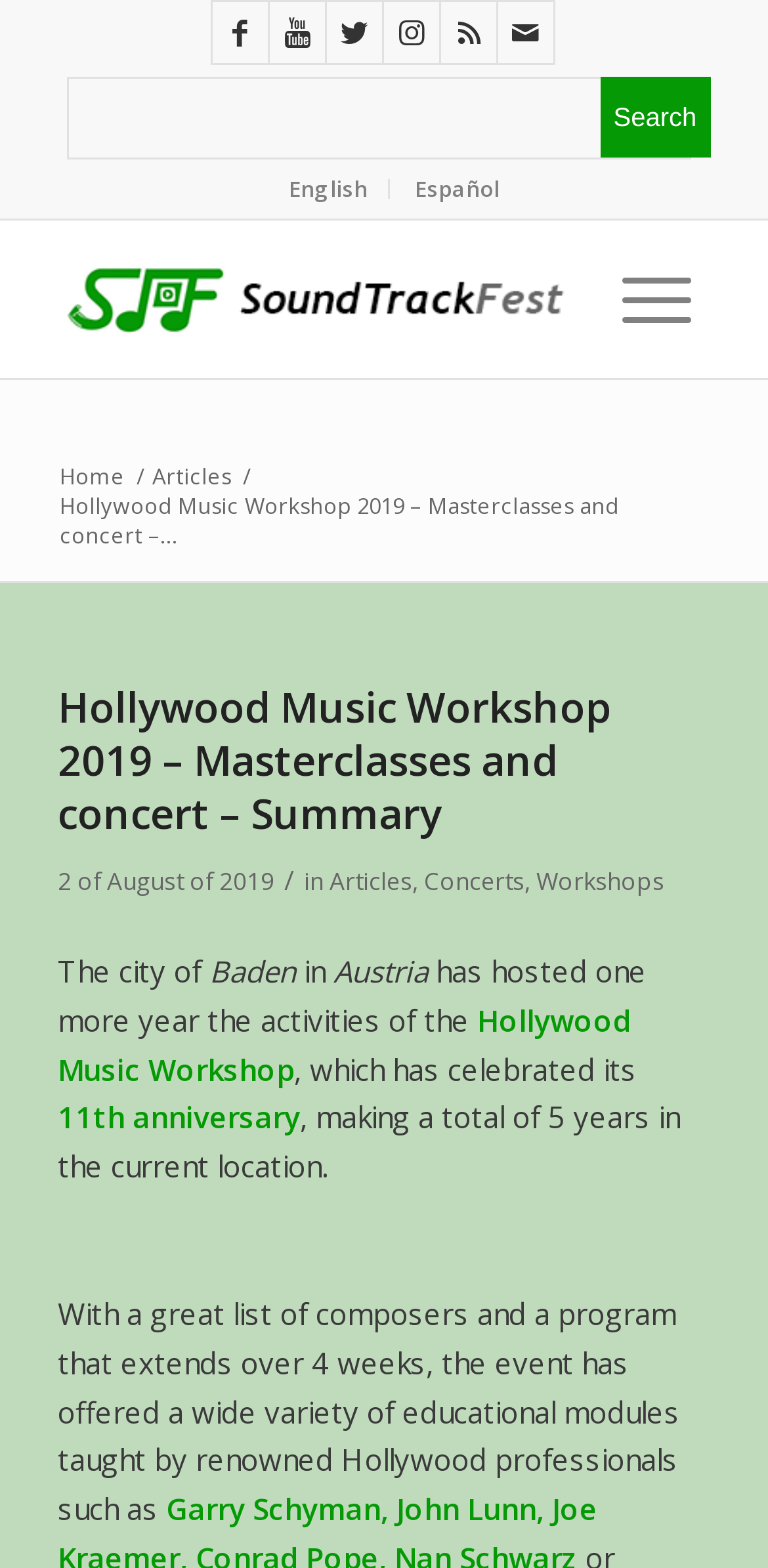Give a concise answer using only one word or phrase for this question:
In which city is the music workshop held?

Baden